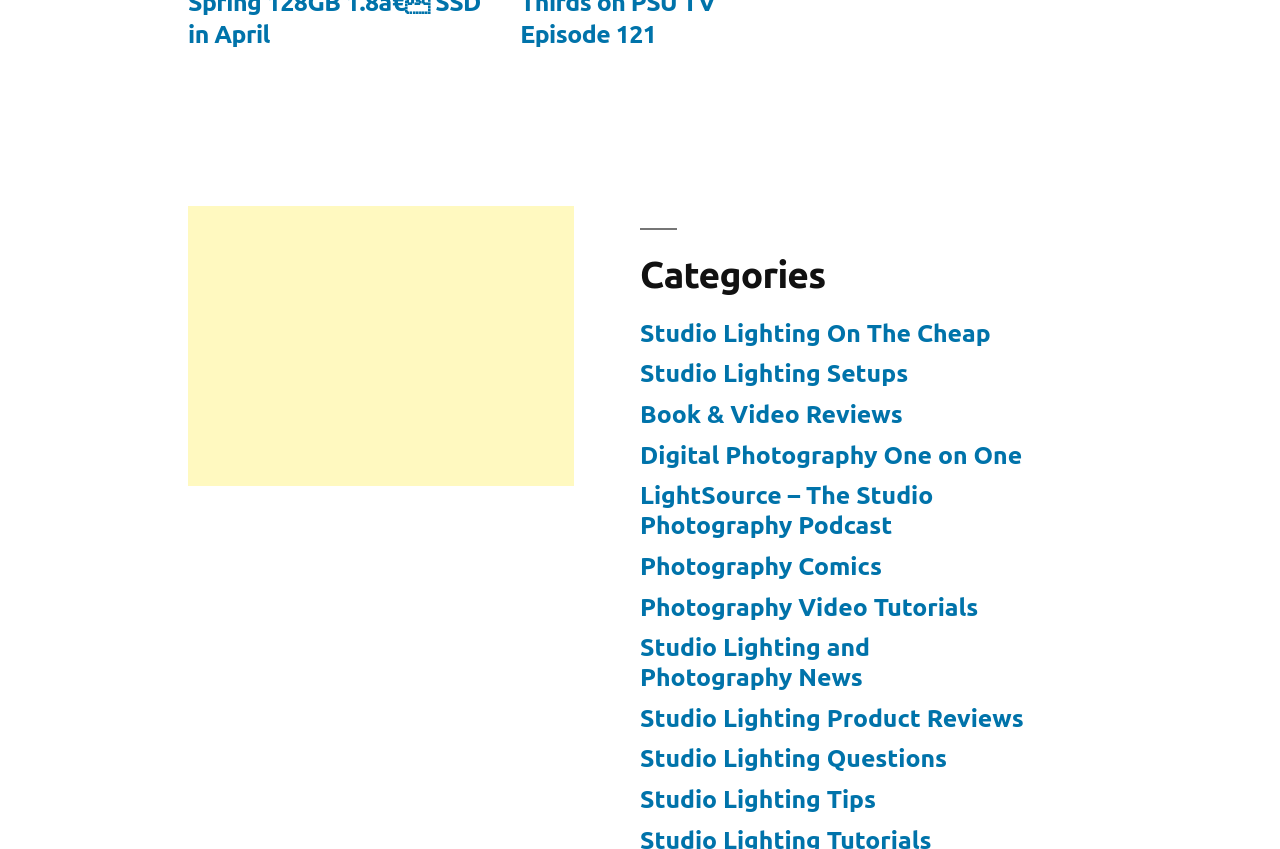Given the description of a UI element: "Photography Video Tutorials", identify the bounding box coordinates of the matching element in the webpage screenshot.

[0.5, 0.698, 0.764, 0.731]